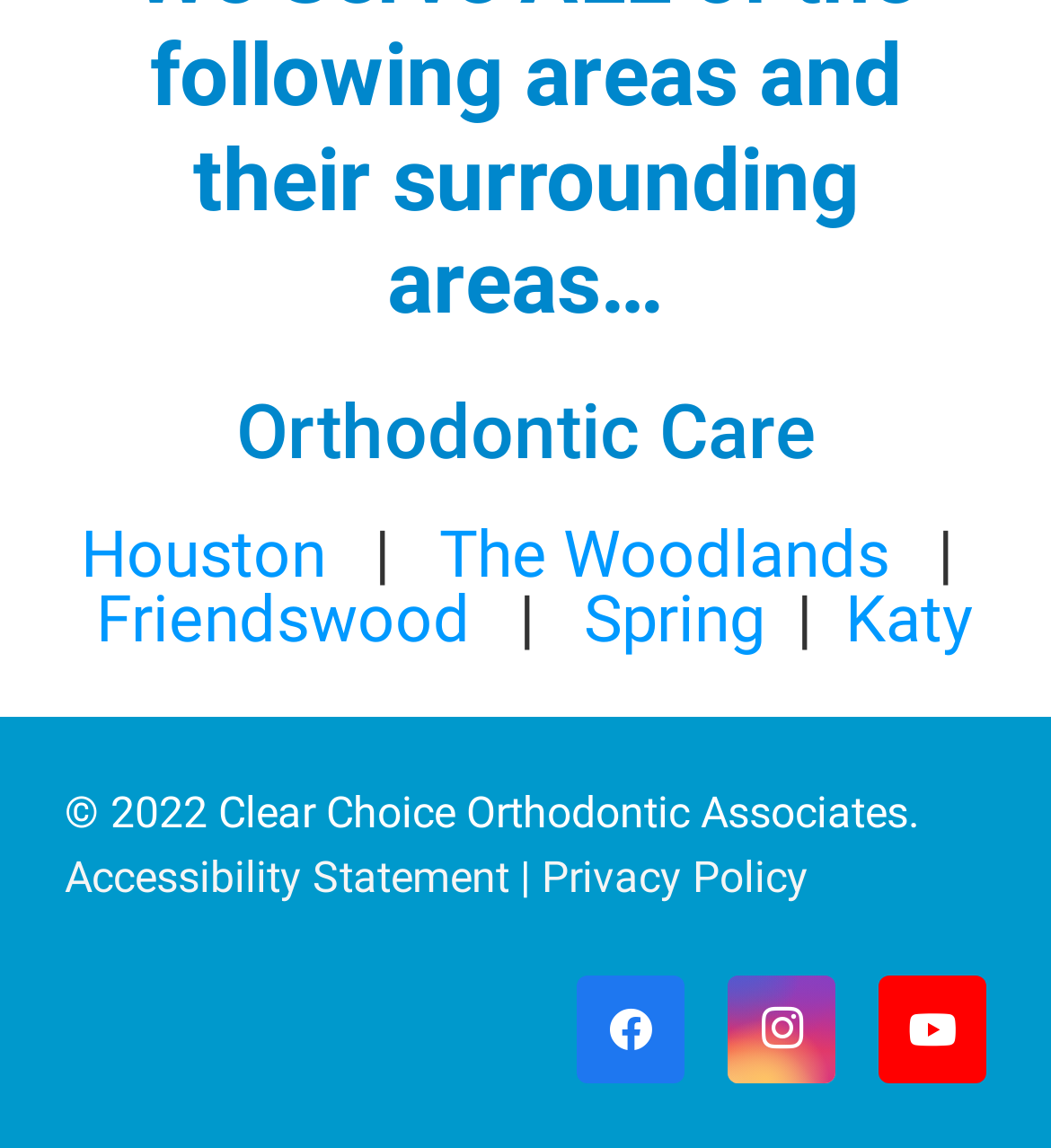Determine the bounding box coordinates for the clickable element required to fulfill the instruction: "Check the Accessibility Statement". Provide the coordinates as four float numbers between 0 and 1, i.e., [left, top, right, bottom].

[0.062, 0.742, 0.485, 0.786]